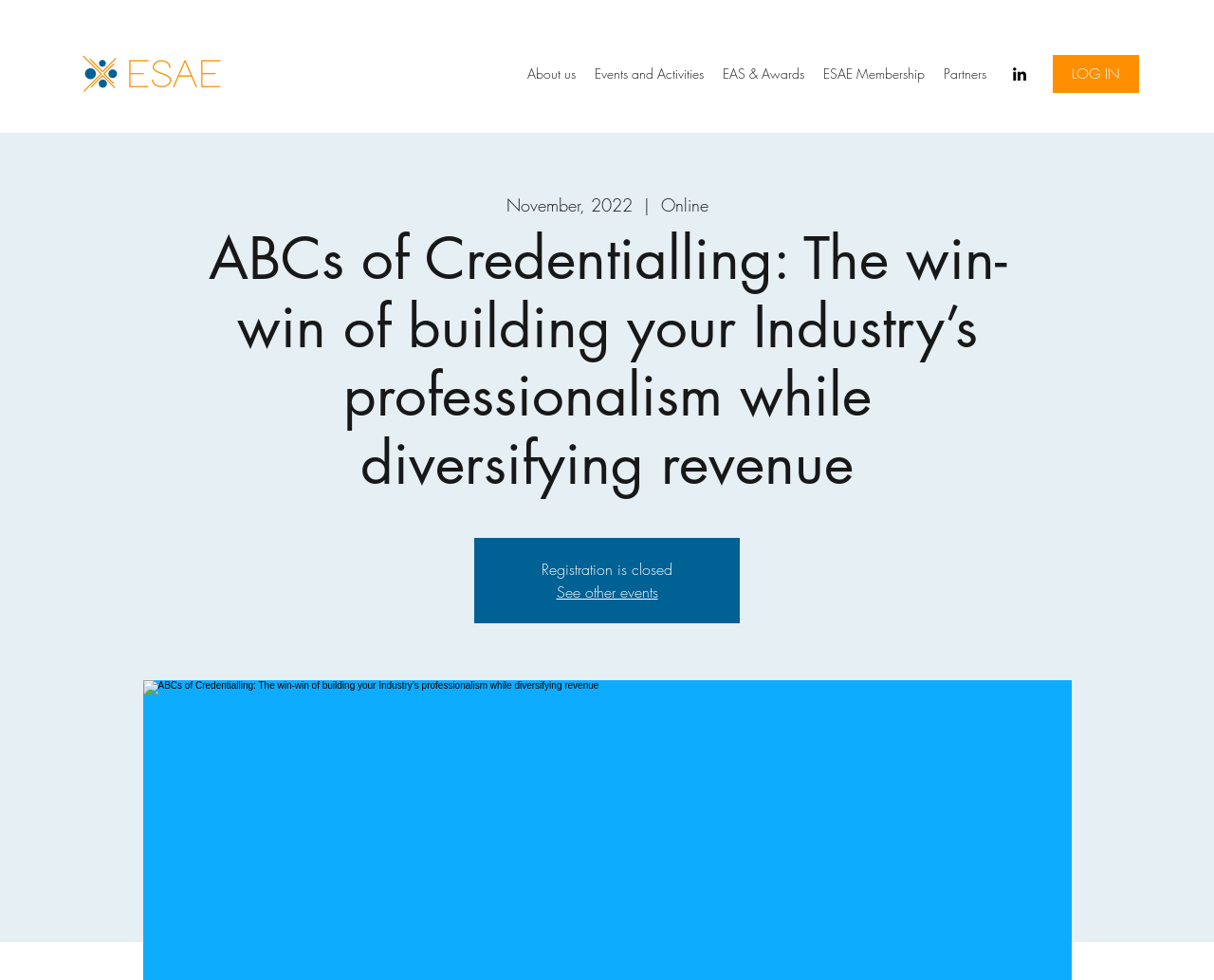Create a detailed narrative of the webpage’s visual and textual elements.

The webpage appears to be an event page for "ABCs of Credentialling: The win-win of building your Industry’s professionalism while diversifying revenue" hosted by ESAE. At the top left, there is a logo image "Test 2 copy.png". 

A navigation menu is located at the top center, containing links to "About us", "Events and Activities", "EAS & Awards", "ESAE Membership", and "Partners". 

To the right of the navigation menu, there is a social media link to "LinkedIn". A "LOG IN" button is positioned at the top right corner.

Below the navigation menu, the event title "ABCs of Credentialling: The win-win of building your Industry’s professionalism while diversifying revenue" is displayed prominently. 

The event details are provided, including the date "November, 2022" and the location "Online". A notice "Registration is closed" is displayed, along with a link to "See other events". 

An image related to the event is placed at the bottom left, and a region labeled "Event Info: Events" spans the entire width of the page at the bottom.